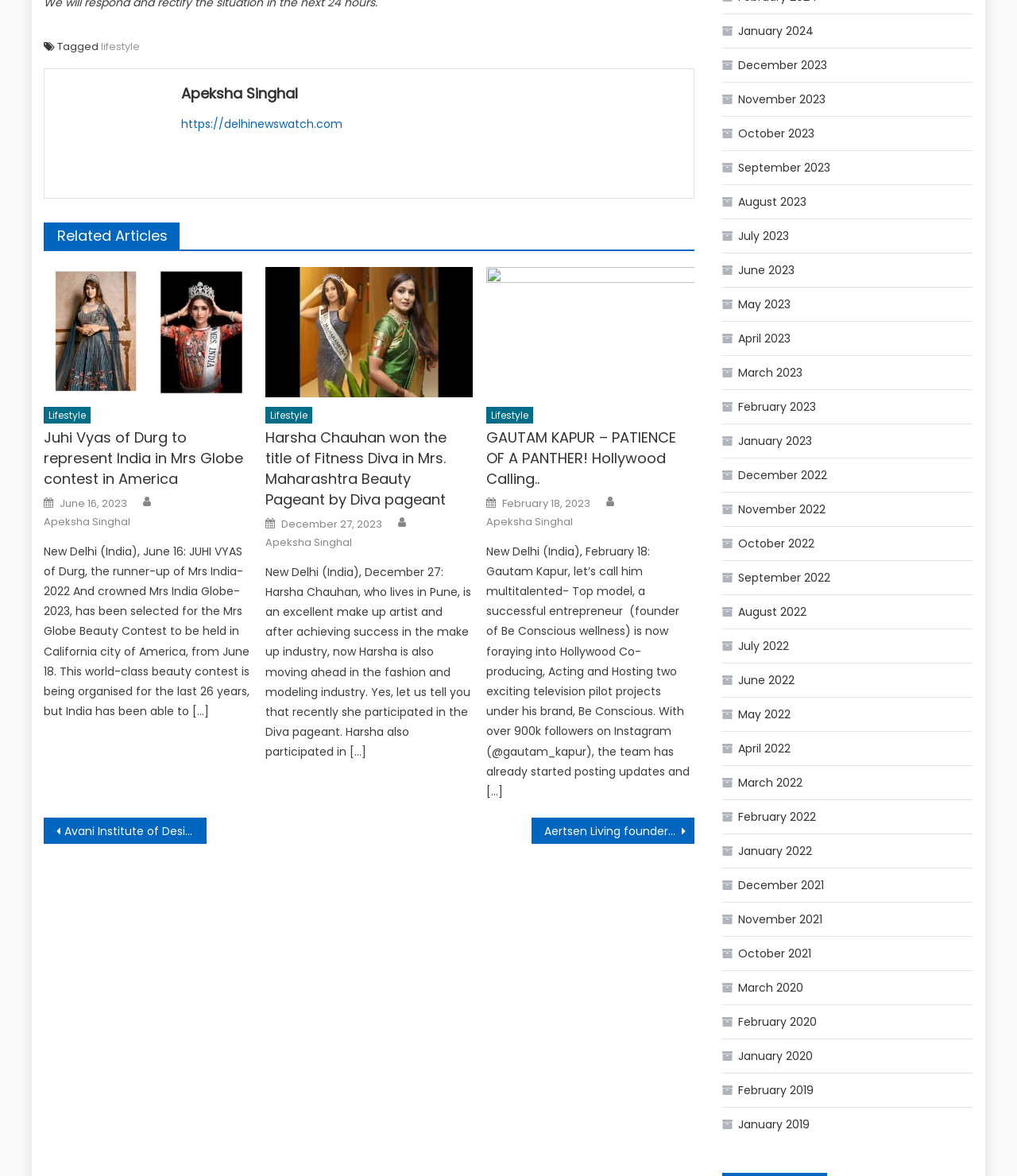Provide the bounding box coordinates of the area you need to click to execute the following instruction: "Check the author of the post 'GAUTAM KAPUR – PATIENCE OF A PANTHER! Hollywood Calling..'".

[0.478, 0.438, 0.563, 0.45]